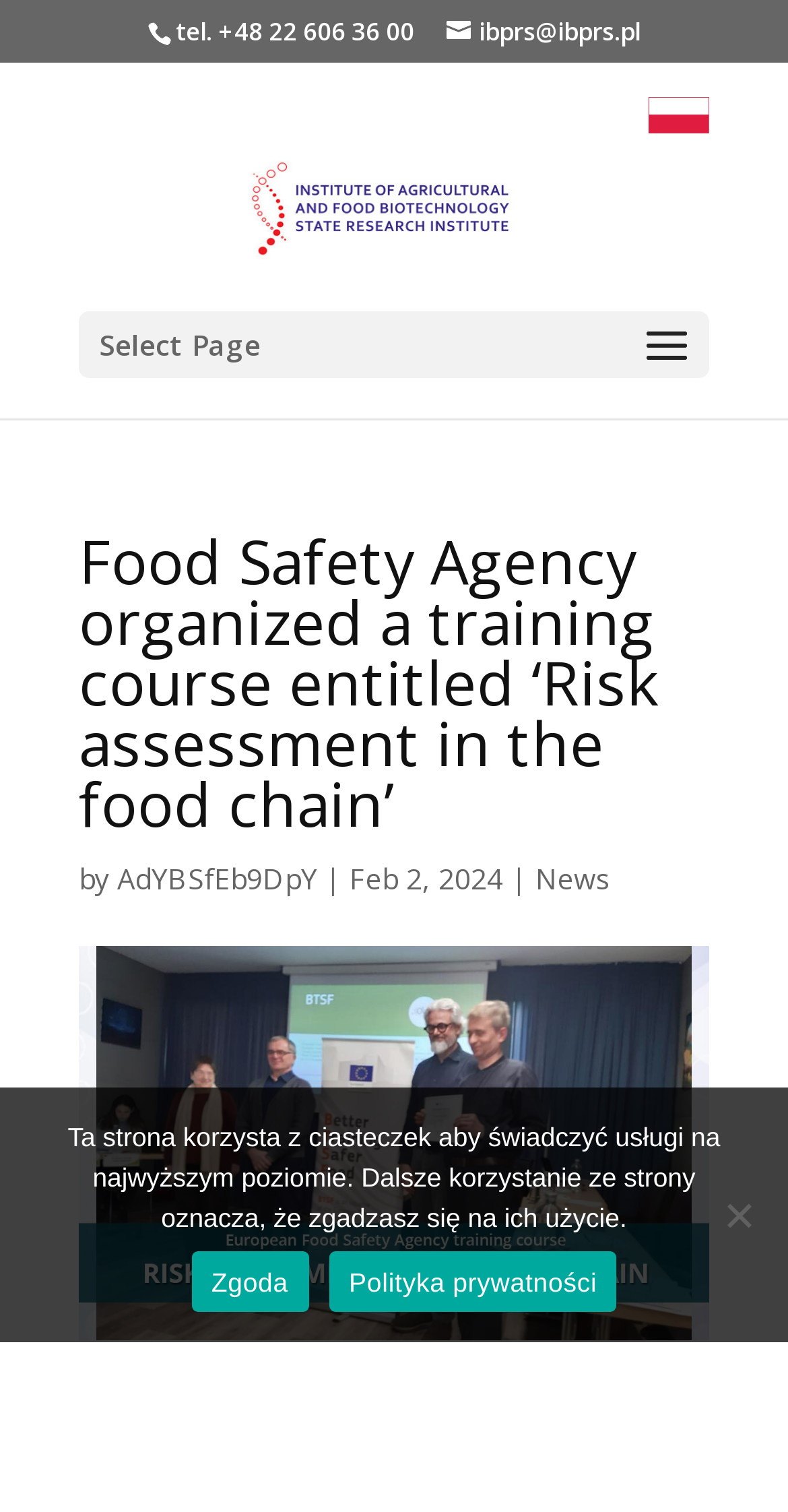Can you provide the bounding box coordinates for the element that should be clicked to implement the instruction: "Call the phone number"?

[0.223, 0.009, 0.526, 0.032]